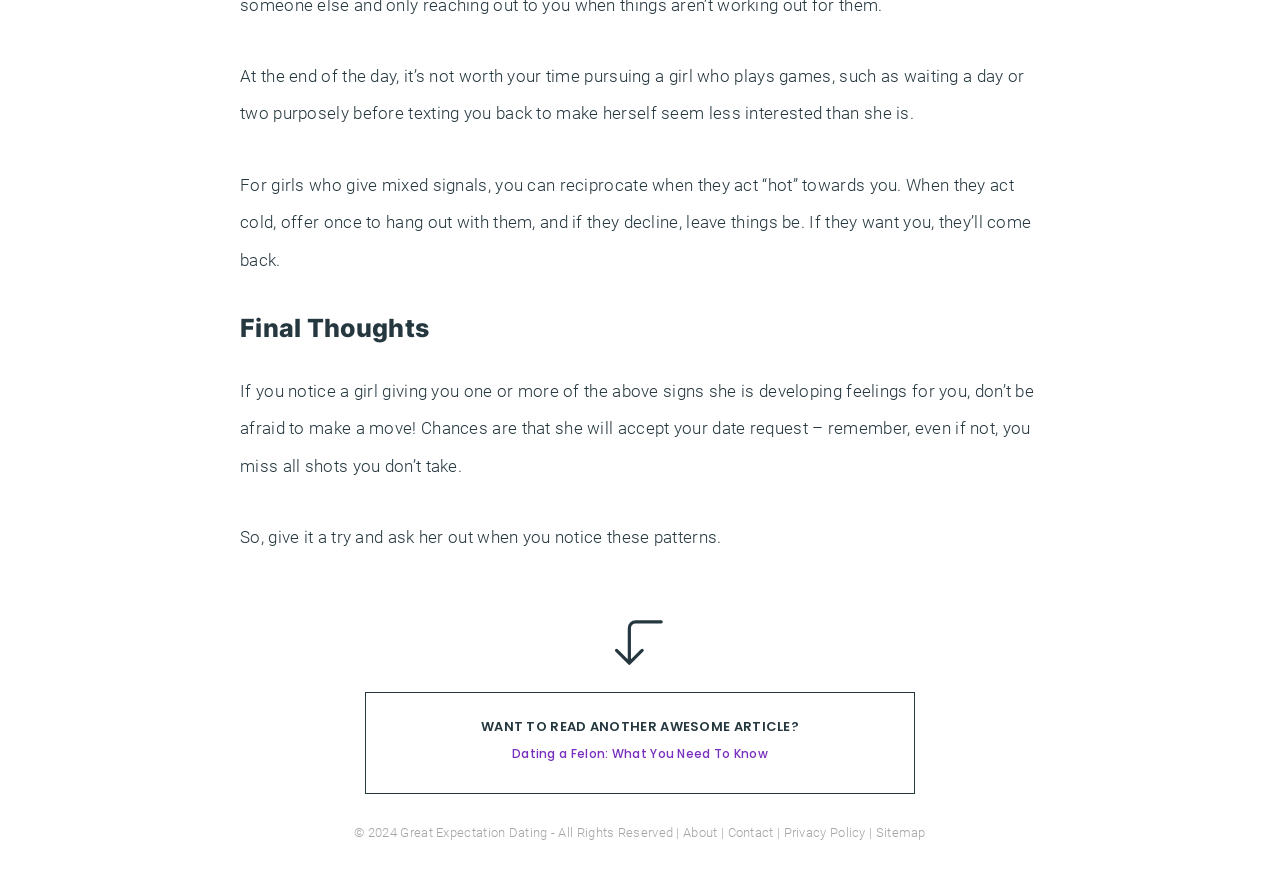Please provide a comprehensive answer to the question based on the screenshot: What is the purpose of the image on the page?

The image is placed at the bottom of the page and does not seem to be directly related to the content of the article. Its purpose is likely to add visual appeal to the page and break up the text.